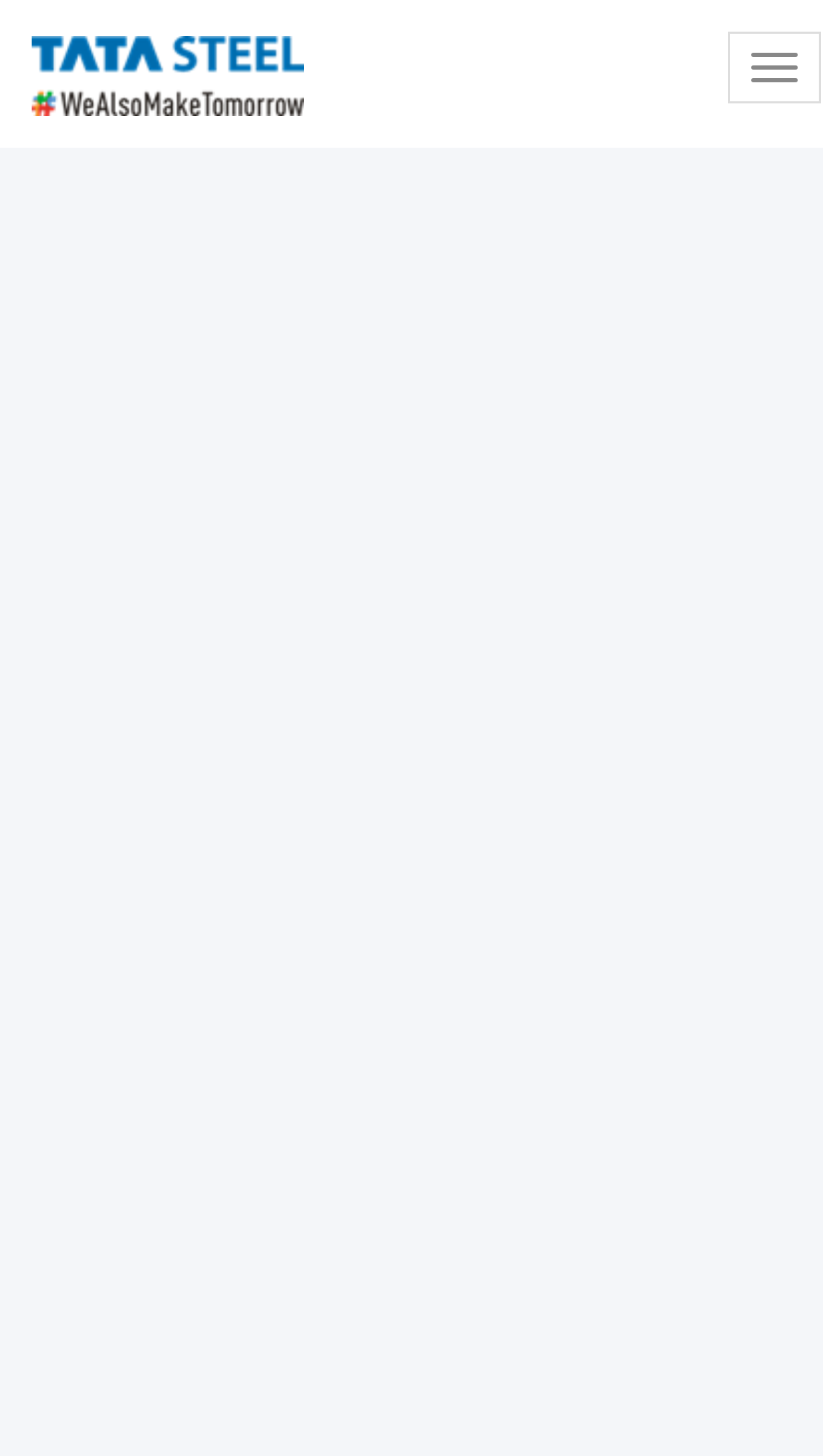Find the bounding box coordinates for the element described here: "Toggle navigation".

[0.885, 0.022, 0.997, 0.071]